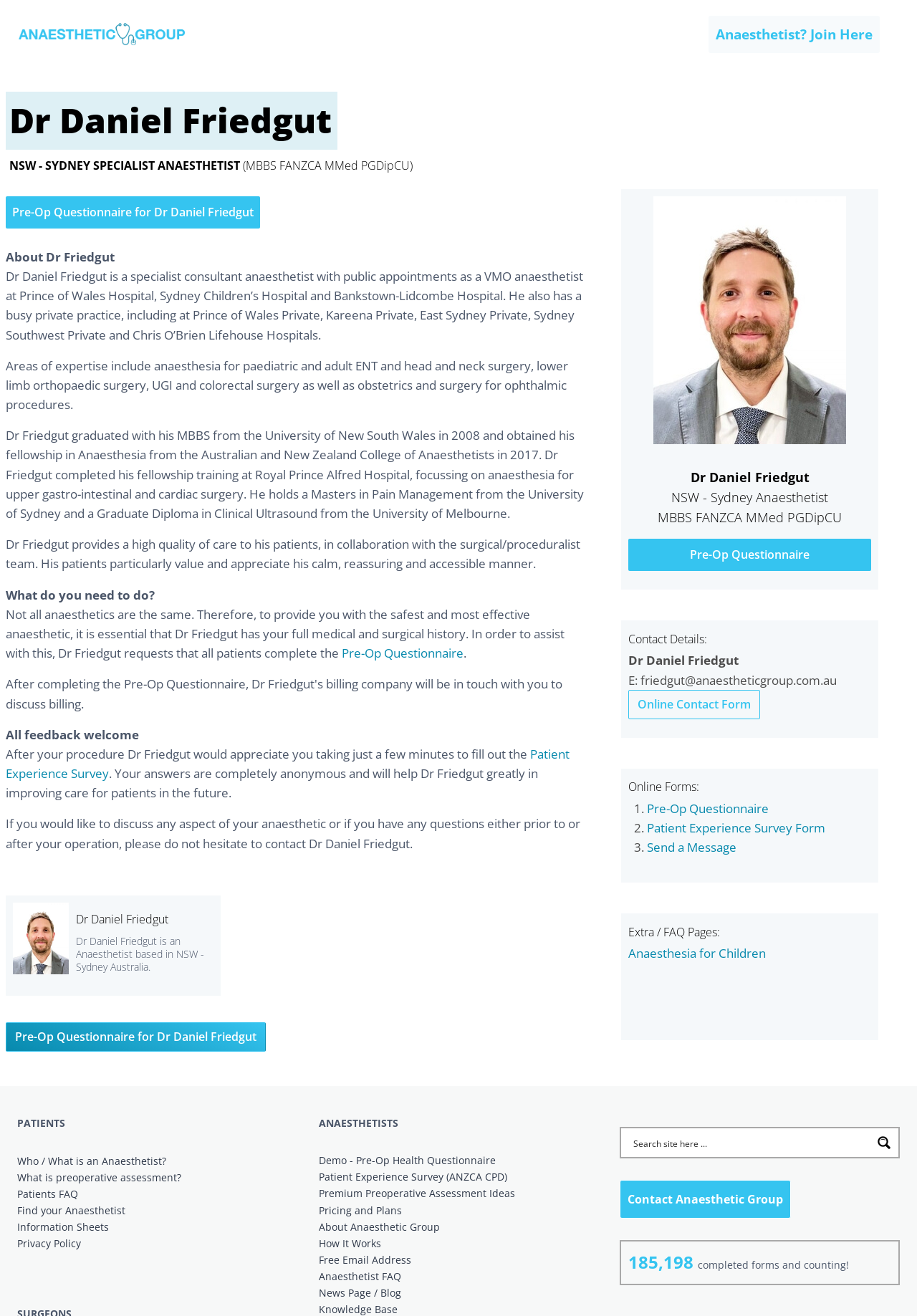Given the description What is preoperative assessment?, predict the bounding box coordinates of the UI element. Ensure the coordinates are in the format (top-left x, top-left y, bottom-right x, bottom-right y) and all values are between 0 and 1.

[0.019, 0.89, 0.198, 0.9]